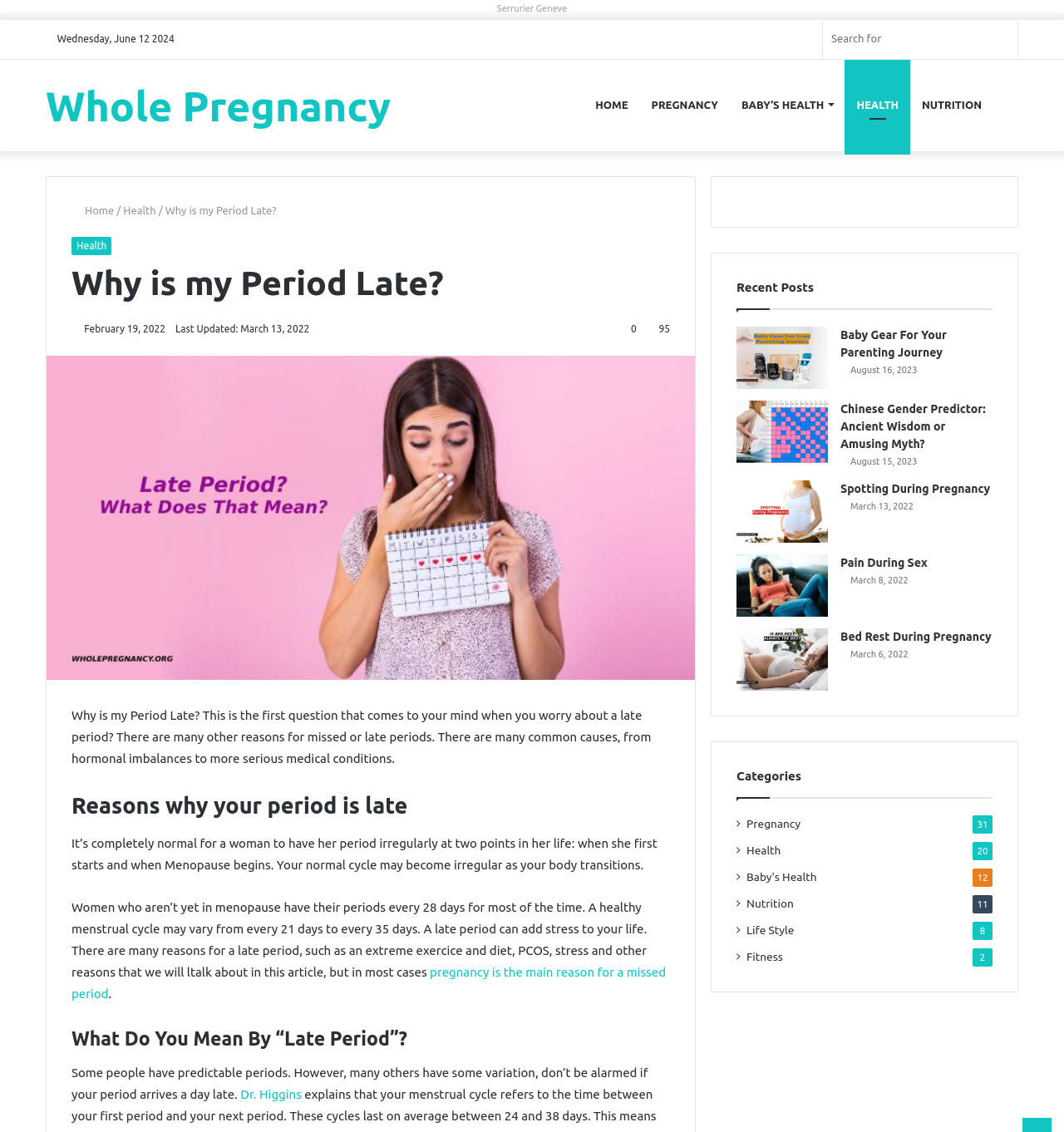Please analyze the image and provide a thorough answer to the question:
What is the category with 31 articles?

I found the answer by looking at the link ' Pregnancy' which has a StaticText element with the text '31' next to it, indicating the number of articles in that category.